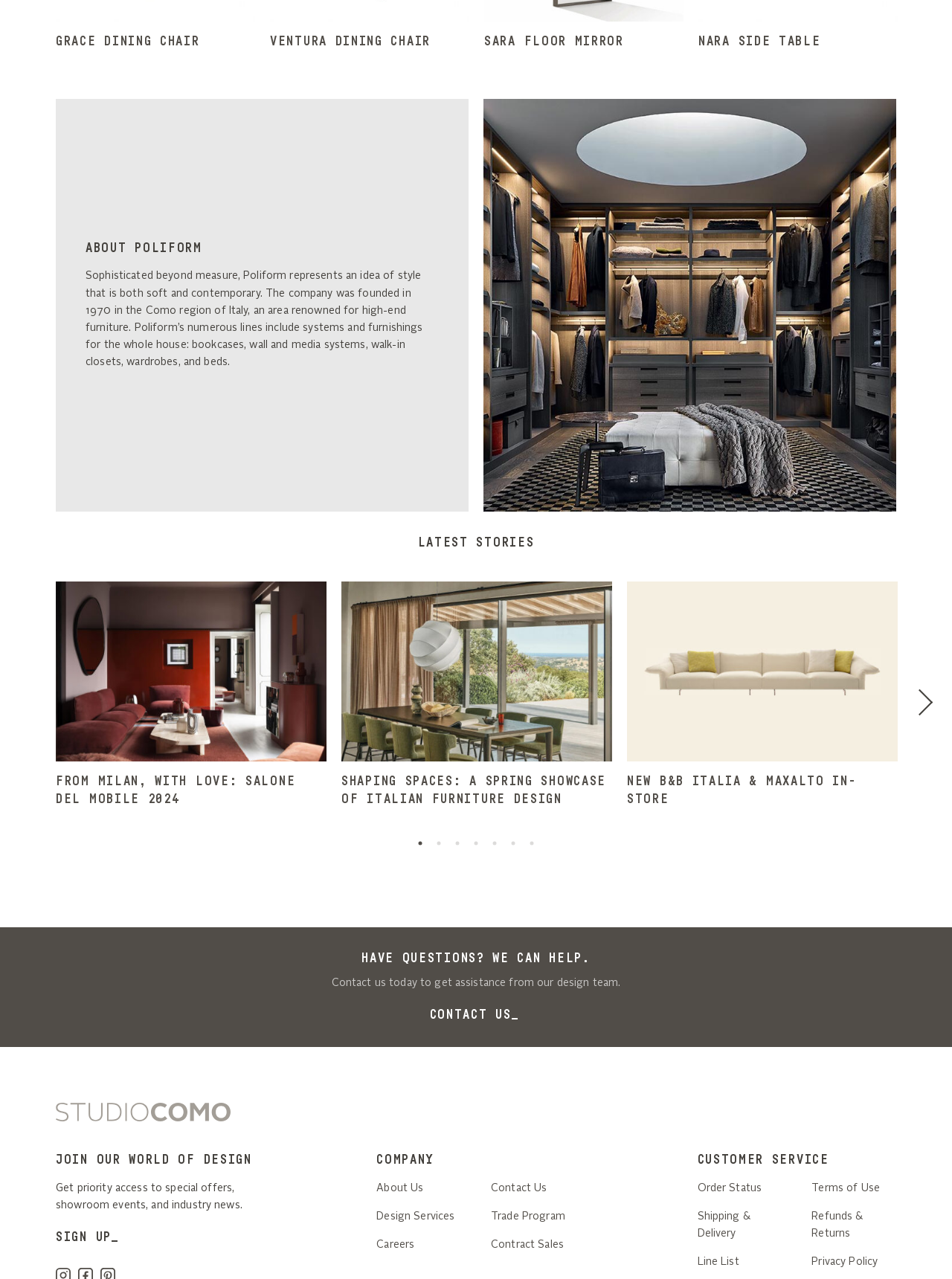Use a single word or phrase to answer the question:
What is the name of the sofa shown in the first article?

Baxter Aura Sofa